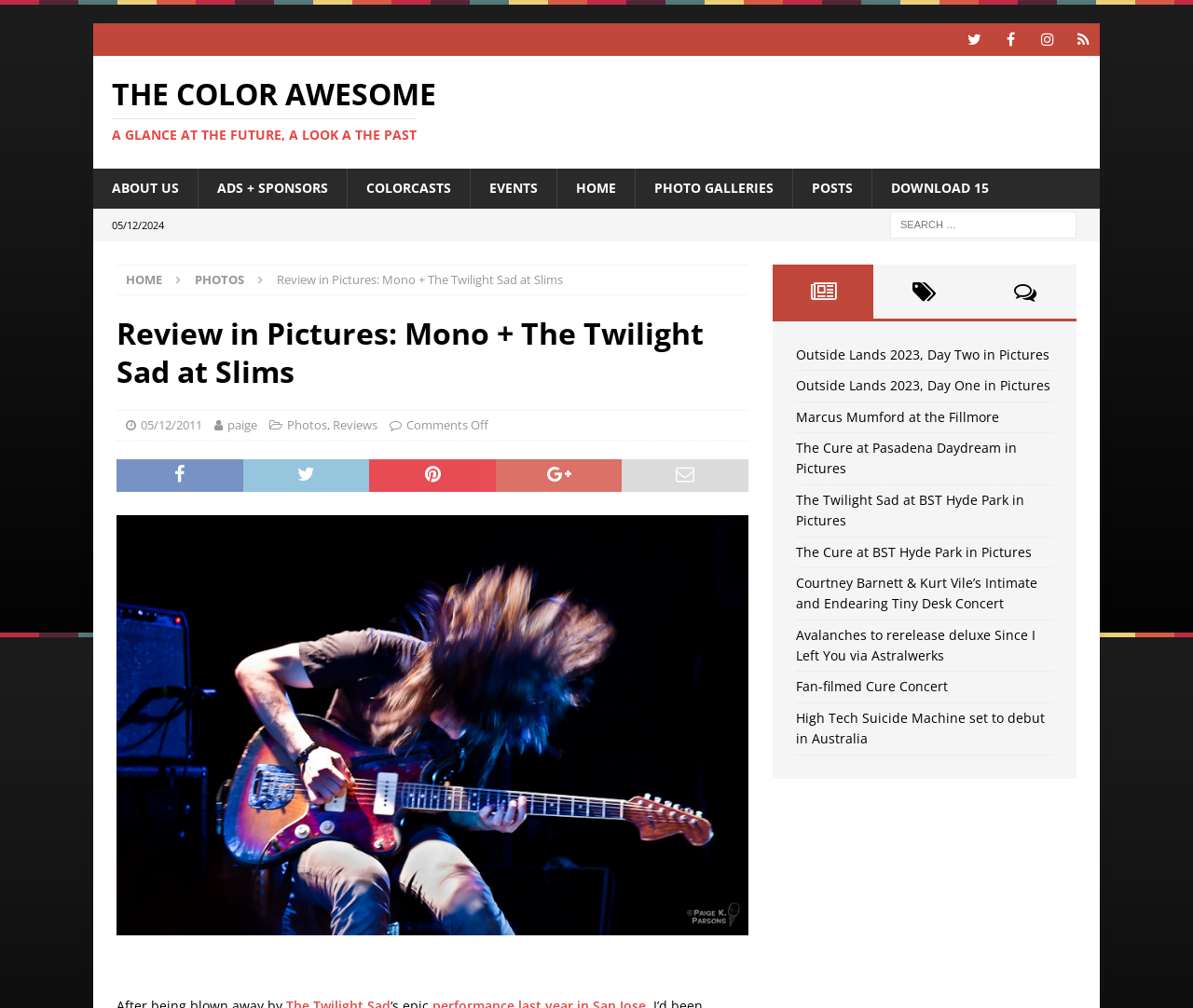Determine the bounding box coordinates of the clickable element to achieve the following action: 'Go to the homepage'. Provide the coordinates as four float values between 0 and 1, formatted as [left, top, right, bottom].

[0.466, 0.168, 0.532, 0.207]